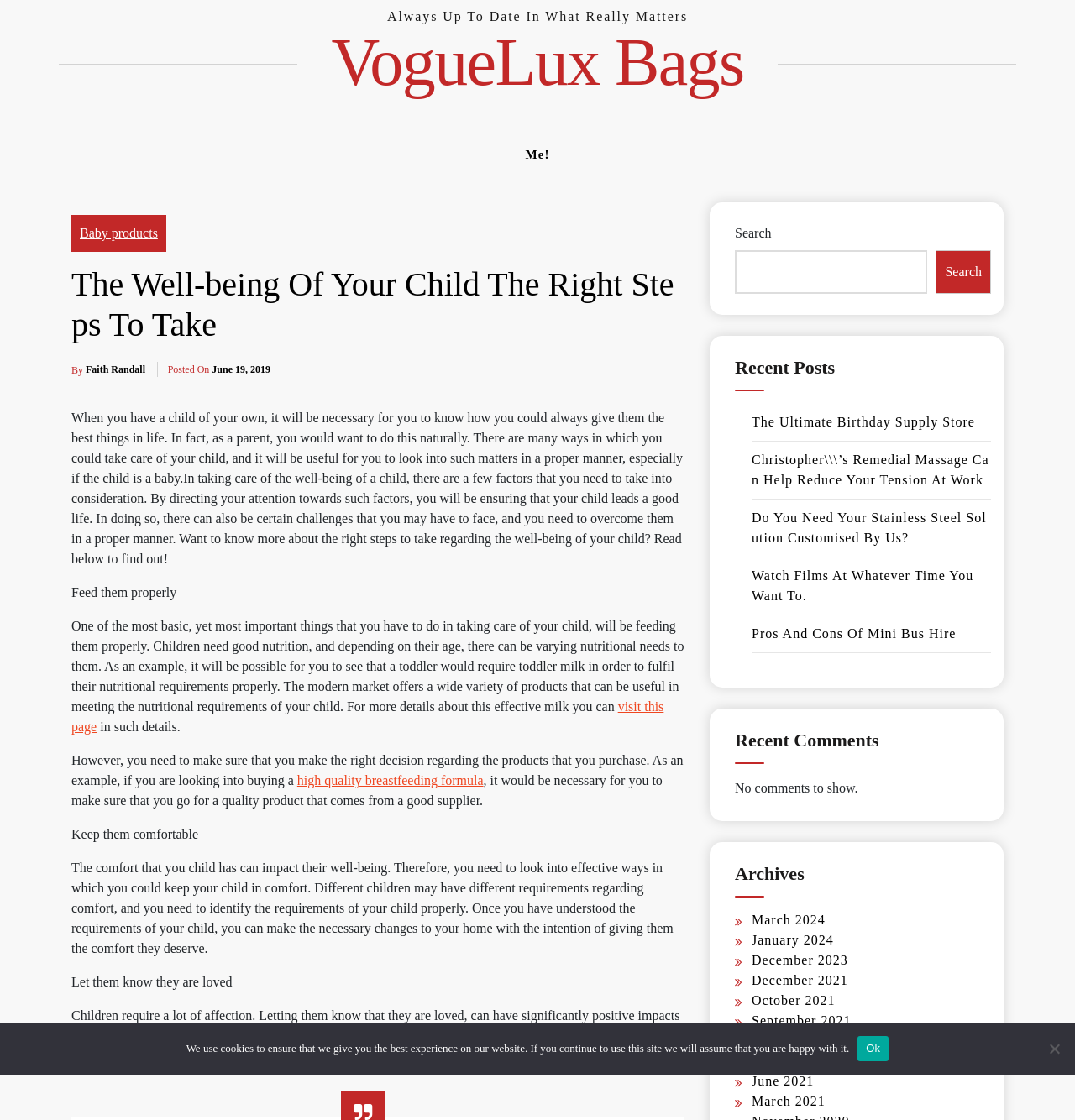Determine the bounding box coordinates of the target area to click to execute the following instruction: "Read the article by Faith Randall."

[0.08, 0.323, 0.135, 0.337]